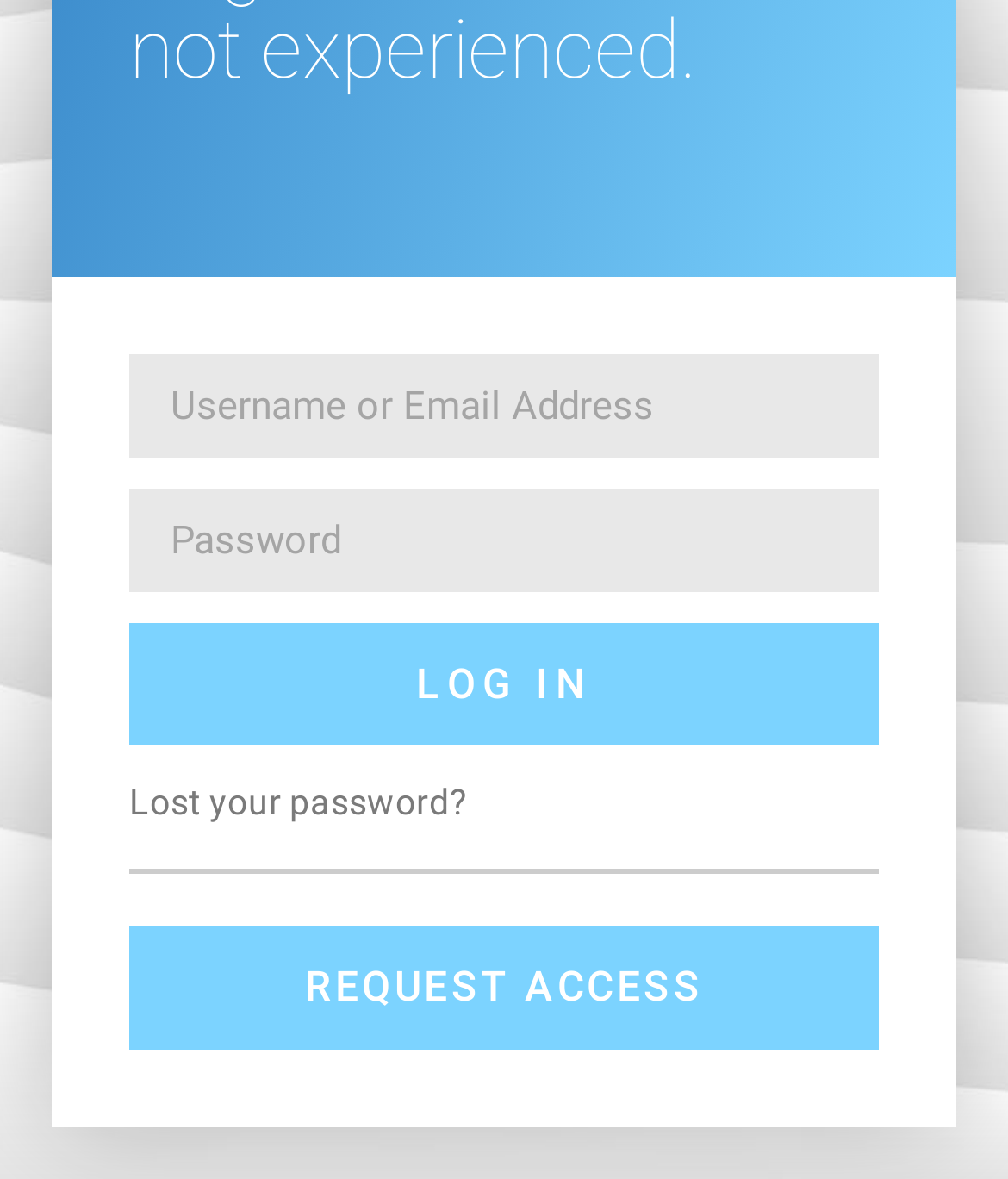Please determine the bounding box coordinates for the UI element described here. Use the format (top-left x, top-left y, bottom-right x, bottom-right y) with values bounded between 0 and 1: name="log" placeholder="Username or Email Address"

[0.128, 0.301, 0.872, 0.389]